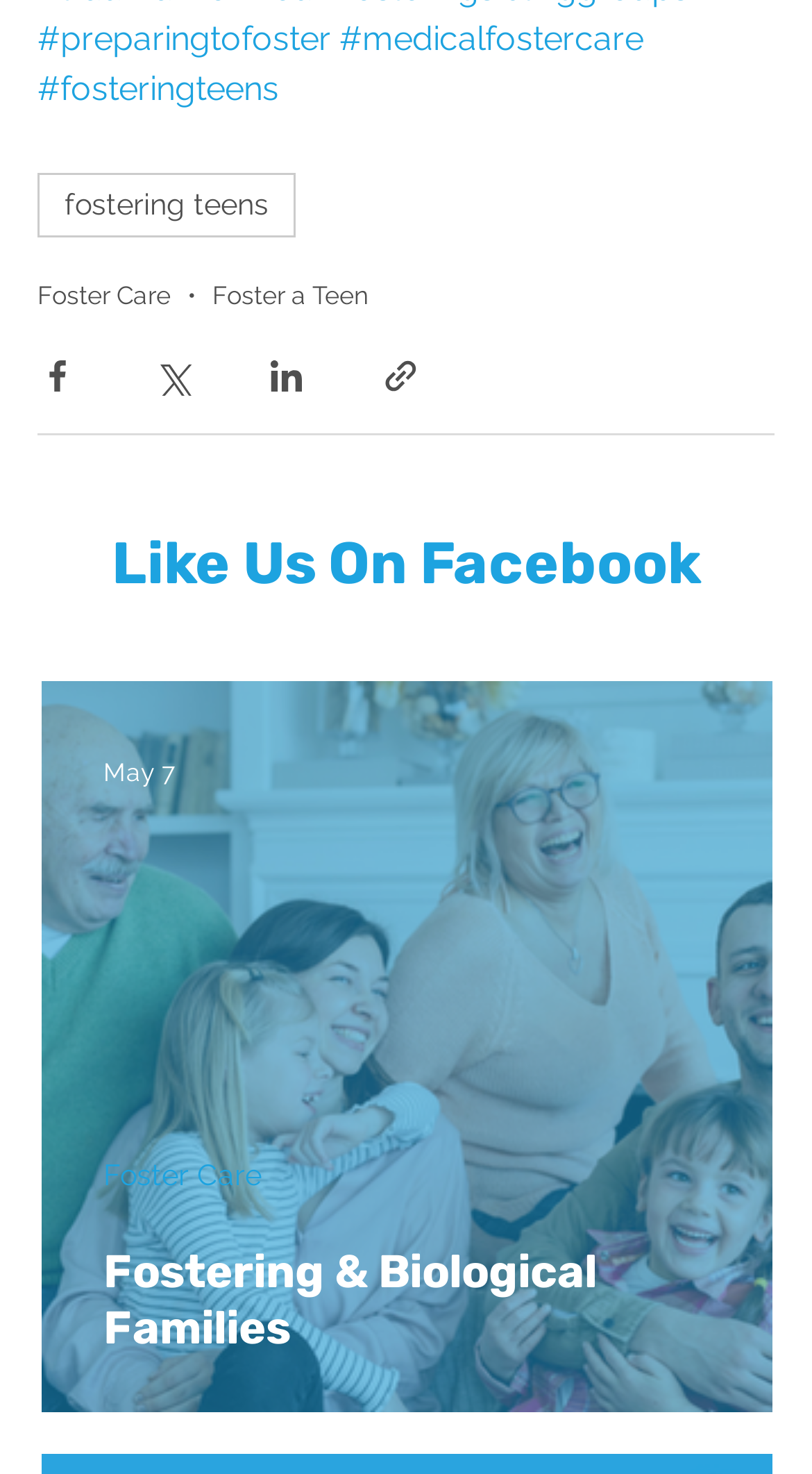Please give a short response to the question using one word or a phrase:
What is the topic of the image in the bottom section?

Fostering & Biological Families